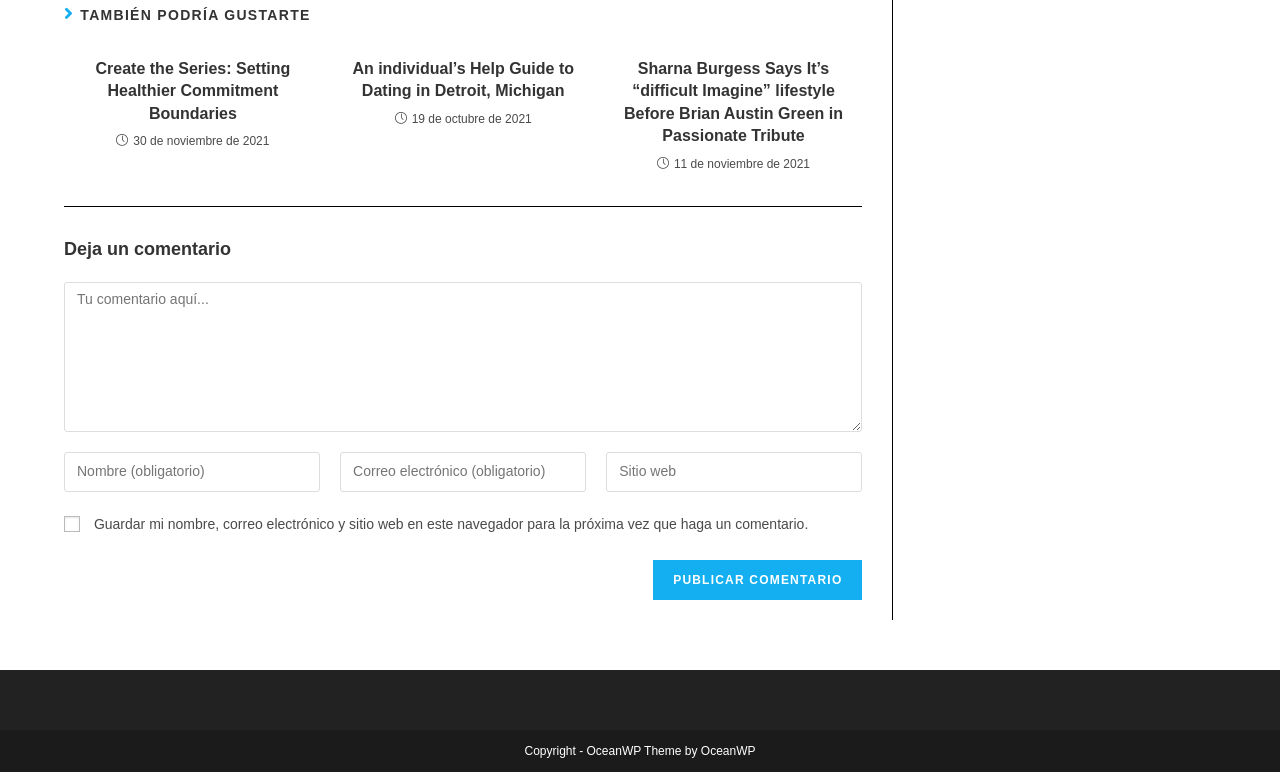Identify the bounding box coordinates for the element you need to click to achieve the following task: "Click on the 'Create the Series: Setting Healthier Commitment Boundaries' article". Provide the bounding box coordinates as four float numbers between 0 and 1, in the form [left, top, right, bottom].

[0.059, 0.075, 0.242, 0.162]